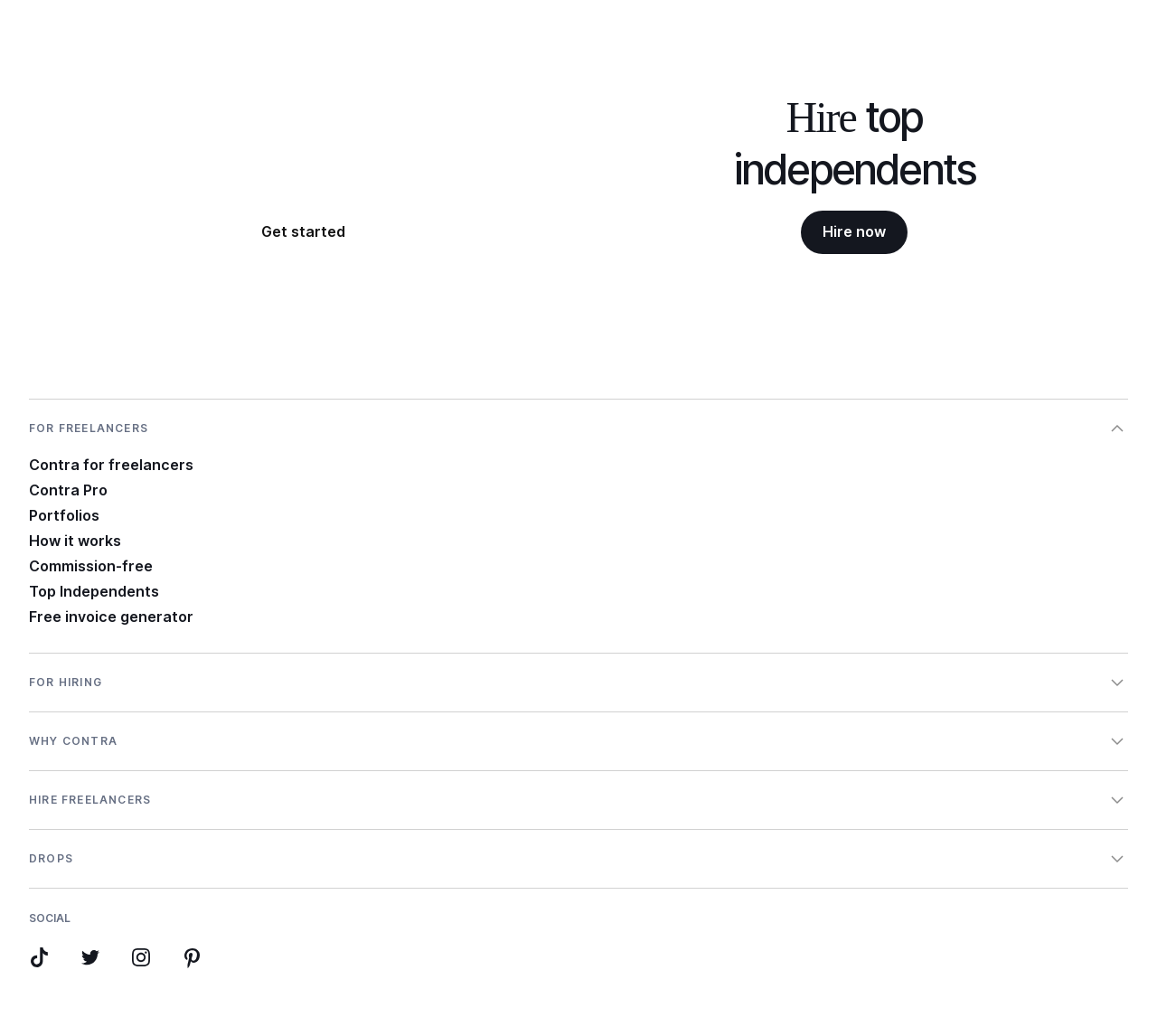Determine the bounding box coordinates of the area to click in order to meet this instruction: "Expand 'FOR FREELANCERS'".

[0.025, 0.385, 0.975, 0.438]